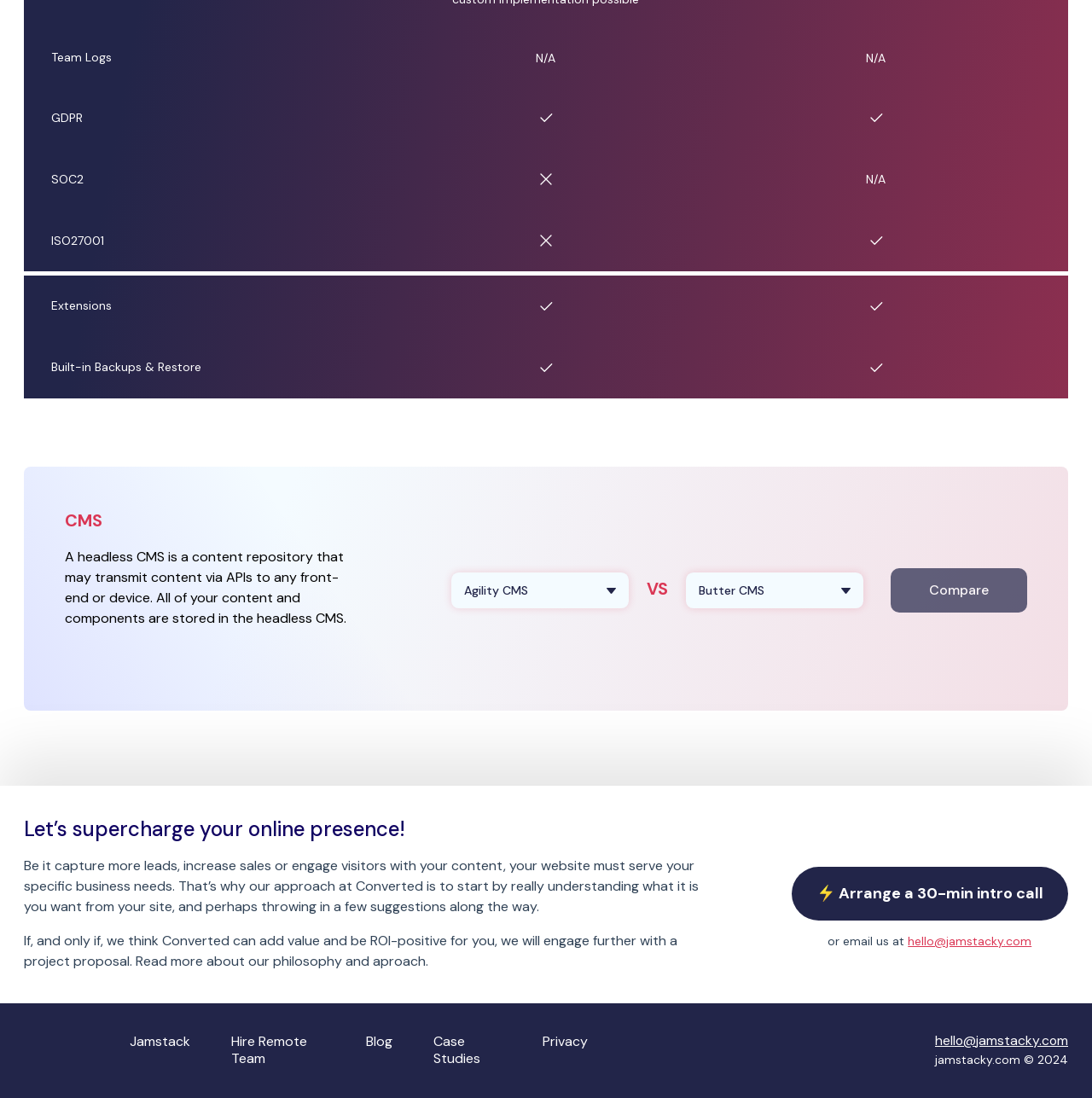Provide the bounding box coordinates of the HTML element this sentence describes: "Case Studies".

[0.397, 0.941, 0.46, 0.972]